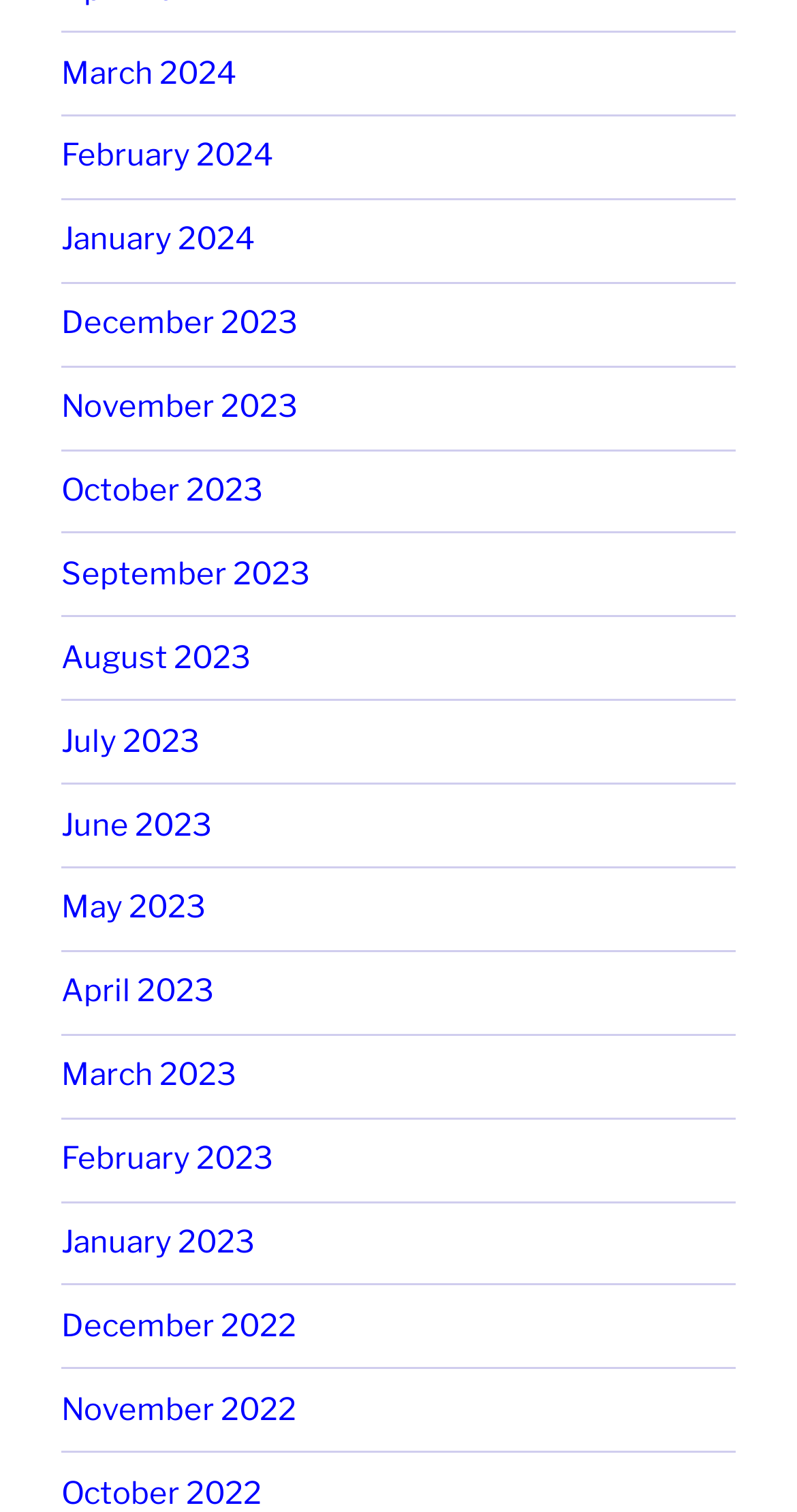Identify the bounding box coordinates of the part that should be clicked to carry out this instruction: "check November 2023".

[0.077, 0.257, 0.374, 0.281]